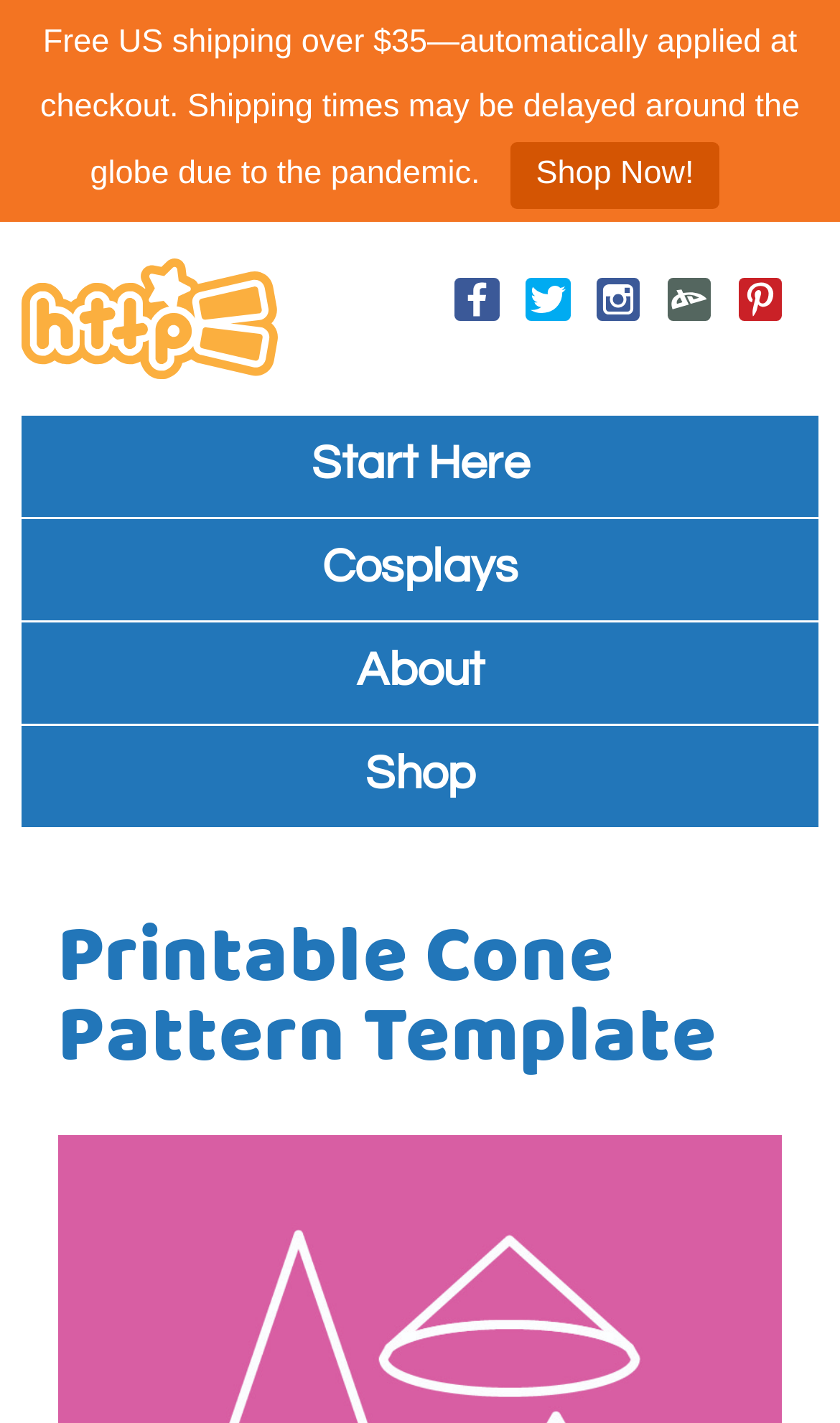Locate the headline of the webpage and generate its content.

Printable Cone Pattern Template